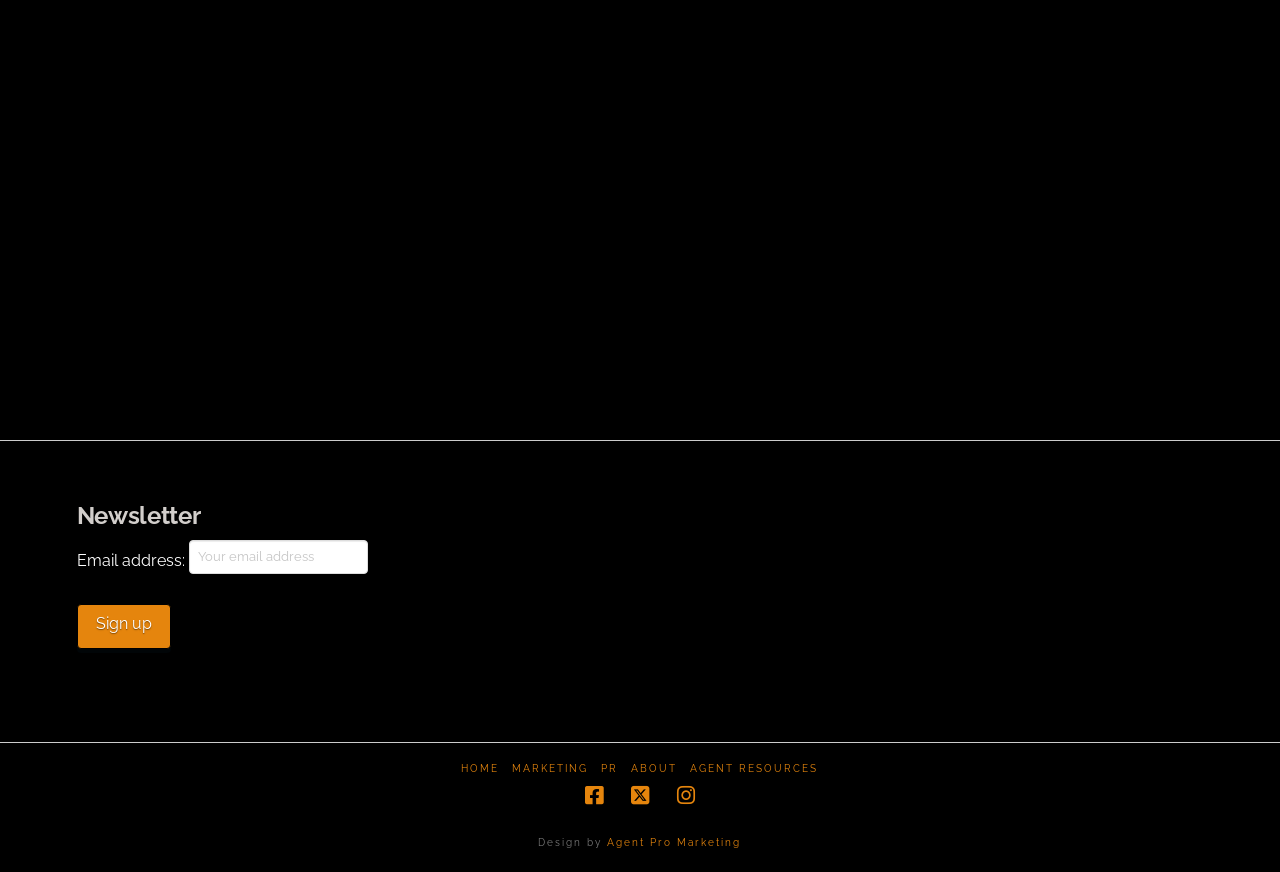Respond to the question below with a single word or phrase:
How many hours of monthly updates are included in the most robust solution?

3 hours